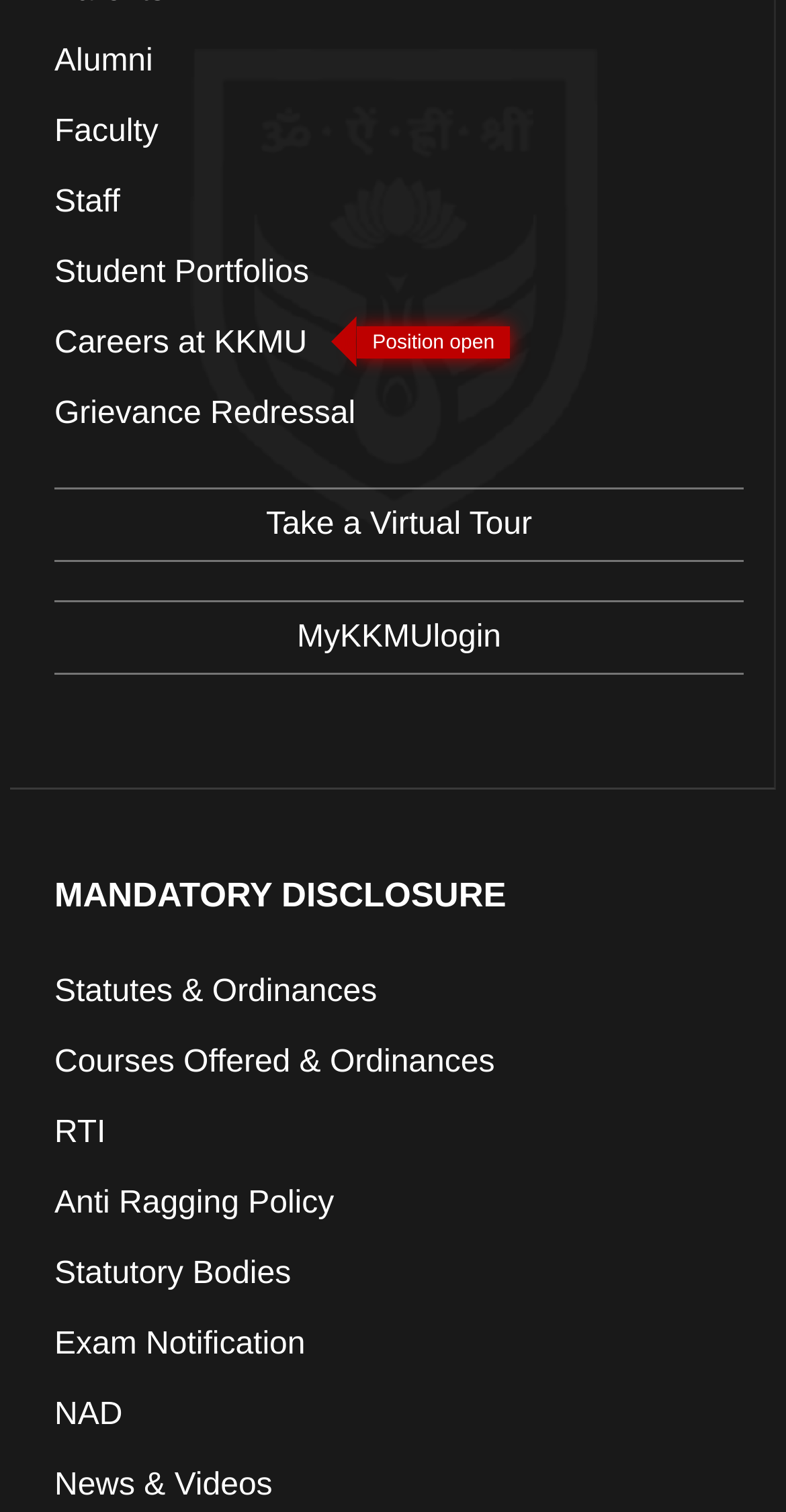What is the purpose of the 'Grievance Redressal' link?
Carefully analyze the image and provide a detailed answer to the question.

The 'Grievance Redressal' link is likely used to address and resolve grievances or complaints of students, faculty, or staff members. This link is located at the top left corner of the webpage with a bounding box coordinate of [0.069, 0.263, 0.452, 0.285].